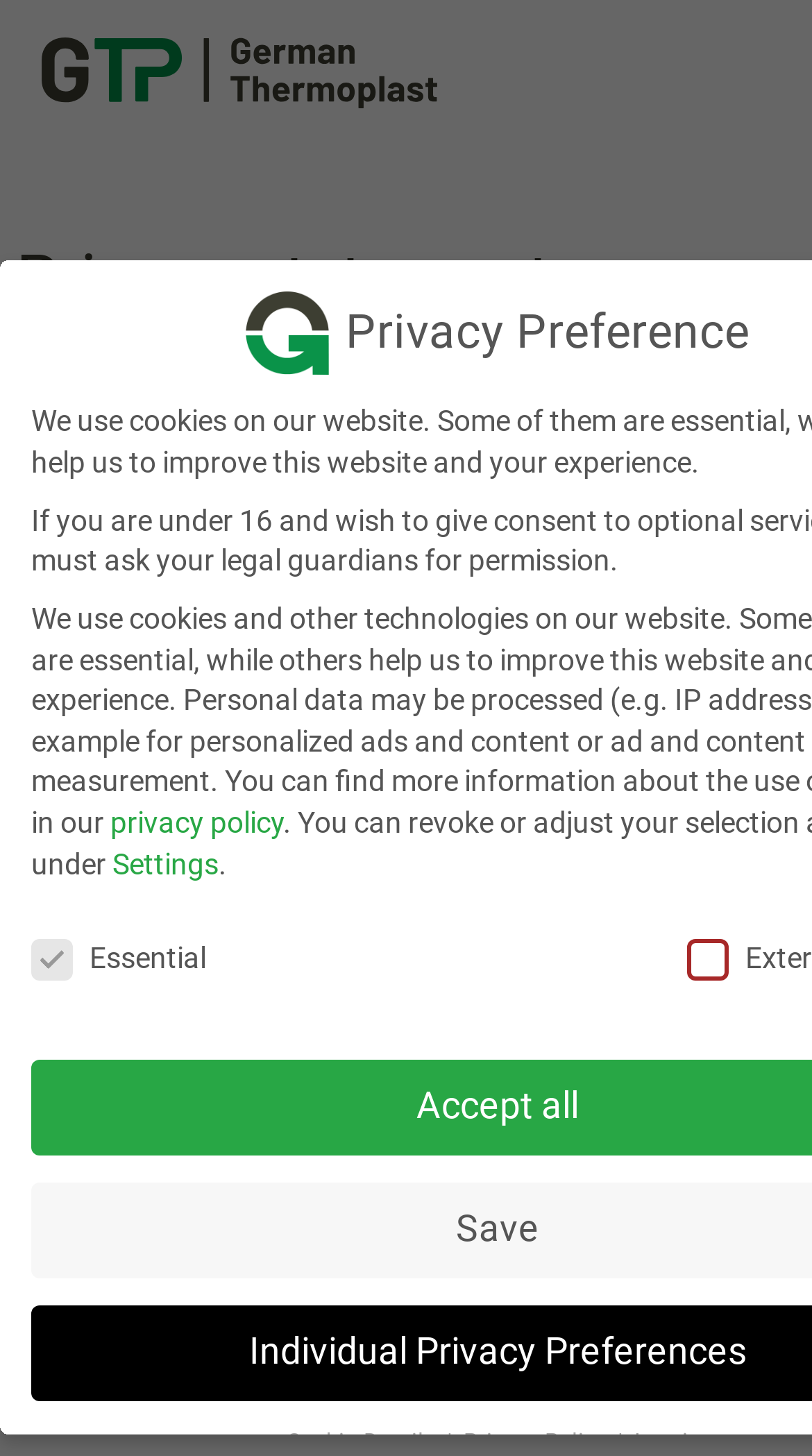What type of data is mentioned in the webpage?
Using the visual information, answer the question in a single word or phrase.

Personal data